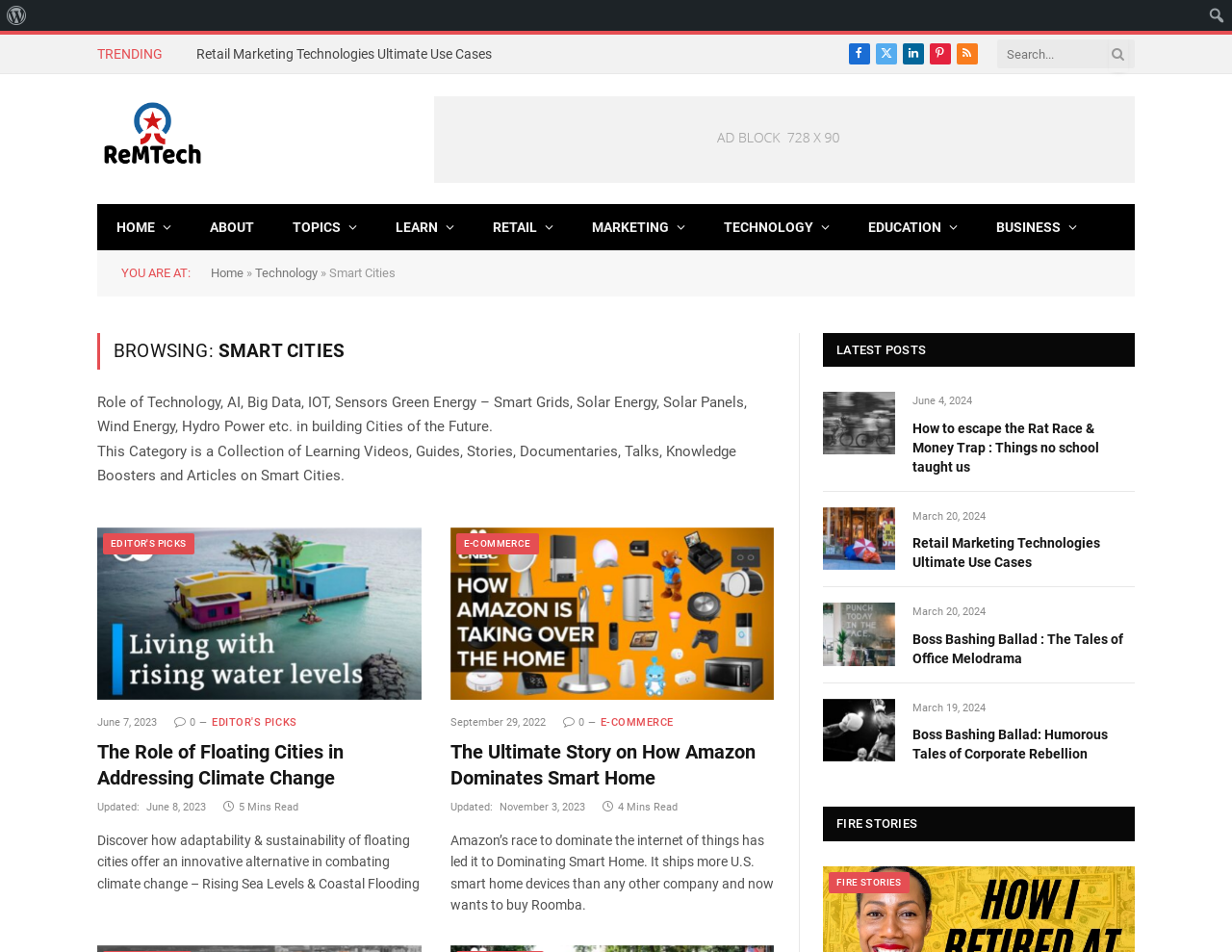Please locate the bounding box coordinates of the element that should be clicked to complete the given instruction: "Read about Retail Marketing Technologies Ultimate Use Cases".

[0.741, 0.56, 0.921, 0.601]